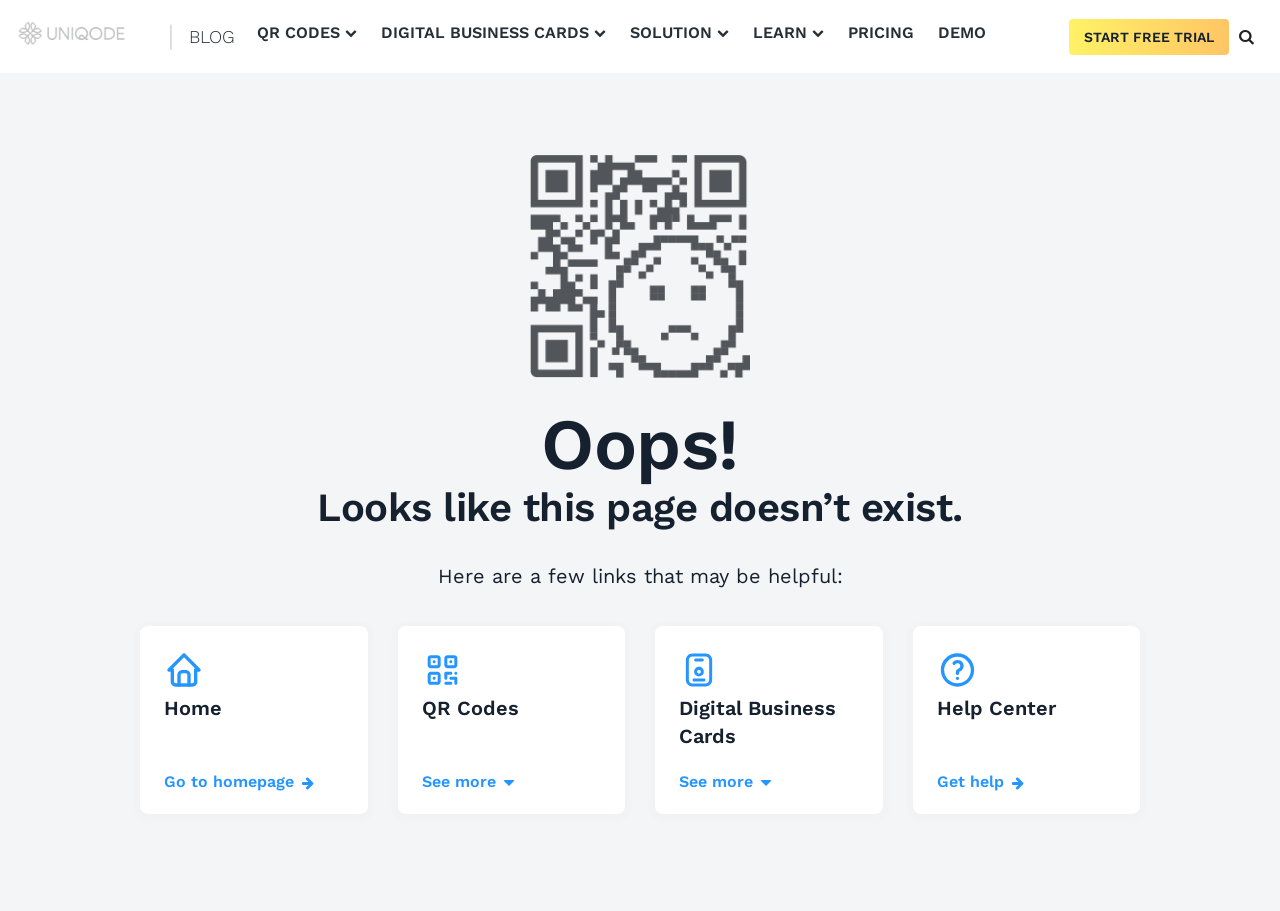Based on the image, give a detailed response to the question: What is the error message displayed on the webpage?

The error message 'Oops!' is displayed in a large font size, indicating that the page does not exist. This message is followed by a description of the error and some helpful links.